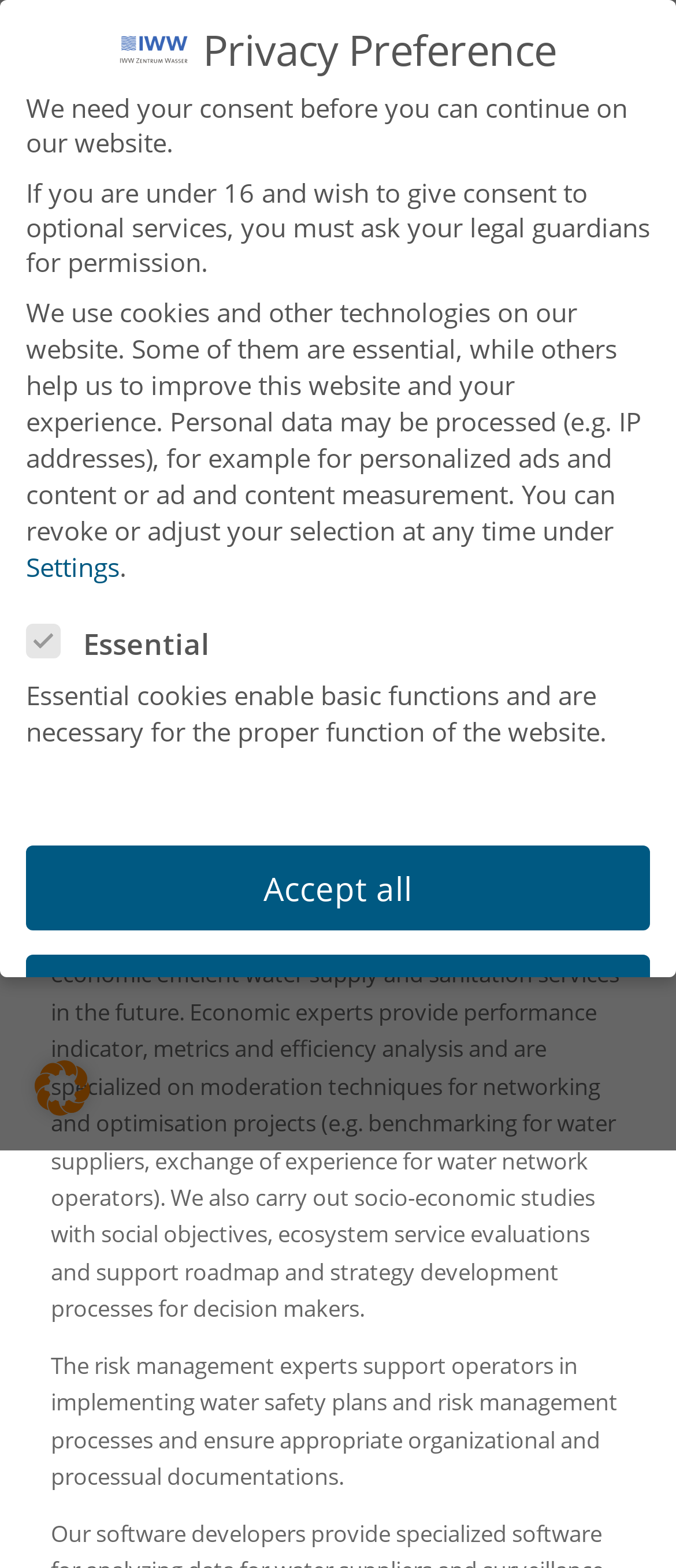Identify the bounding box coordinates of the region that should be clicked to execute the following instruction: "Open Cookie Preferences".

[0.051, 0.696, 0.133, 0.716]